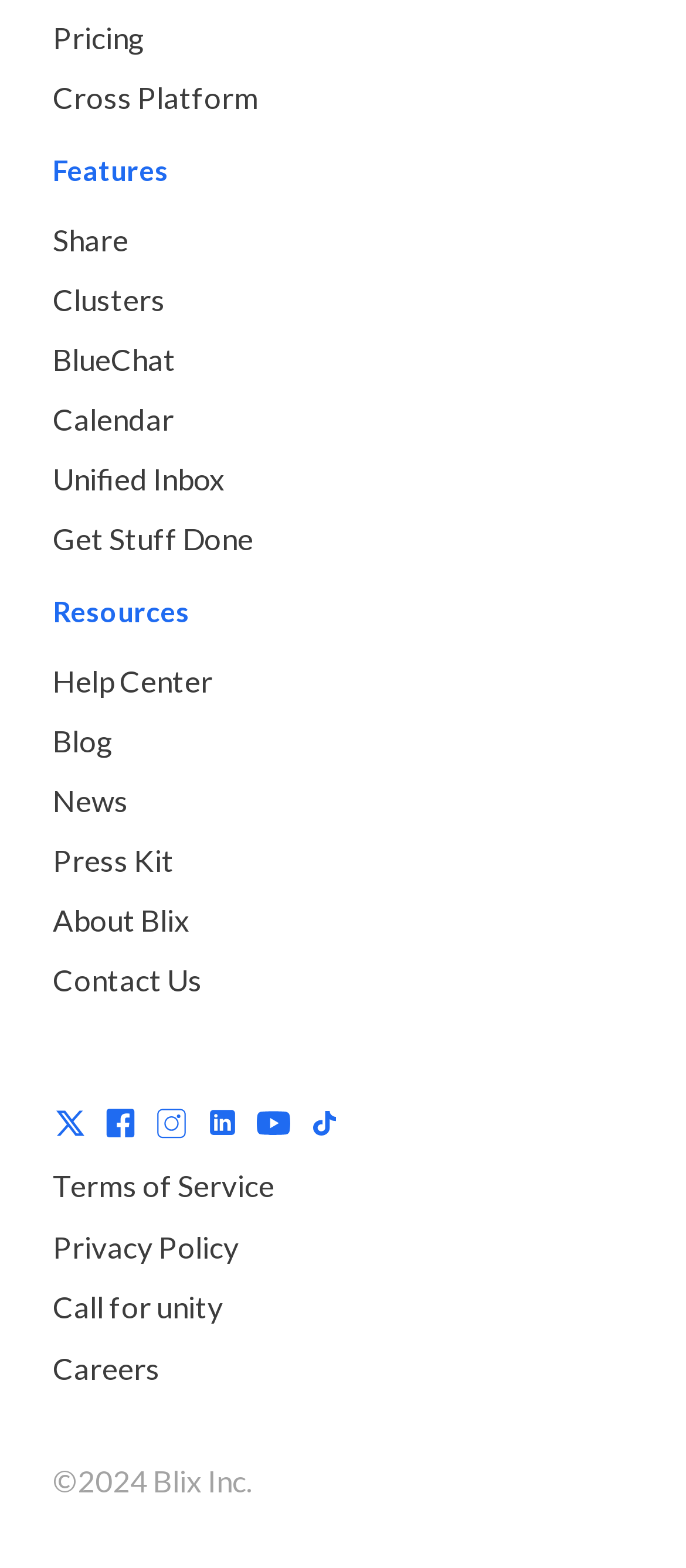Identify the bounding box coordinates for the element you need to click to achieve the following task: "Explore Monel 400 Chemical Injection Line Tube page". Provide the bounding box coordinates as four float numbers between 0 and 1, in the form [left, top, right, bottom].

None